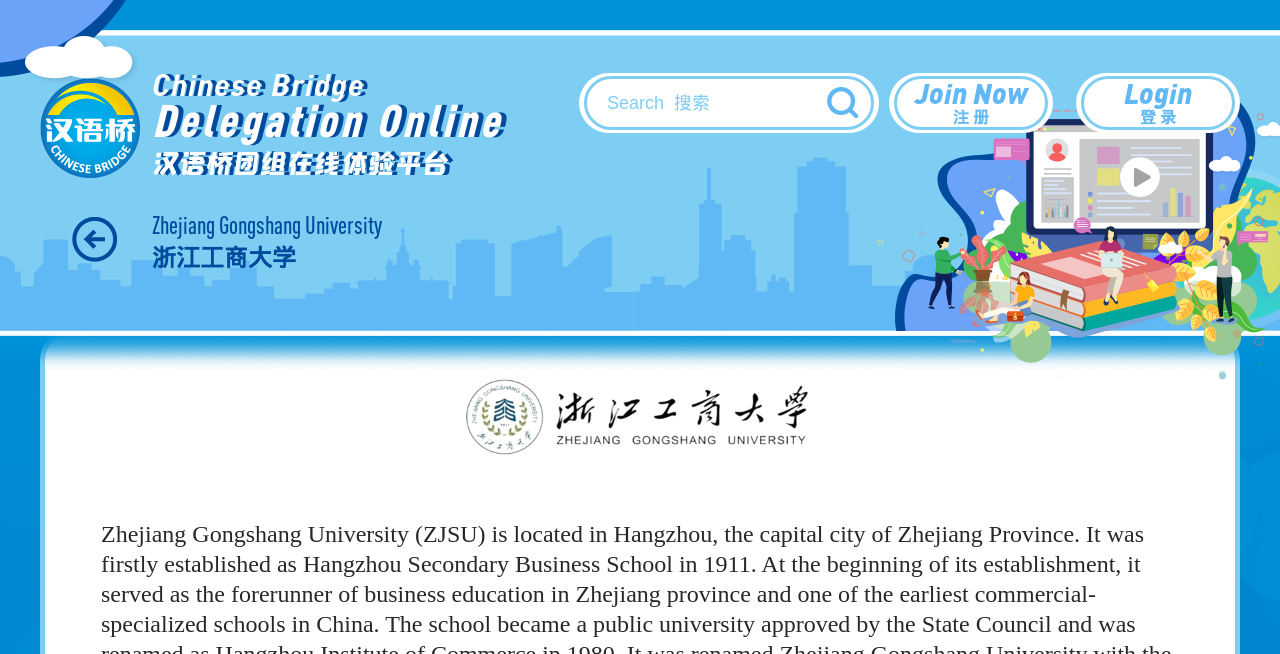From the webpage screenshot, predict the bounding box coordinates (top-left x, top-left y, bottom-right x, bottom-right y) for the UI element described here: Join Now 注 册

[0.695, 0.109, 0.823, 0.206]